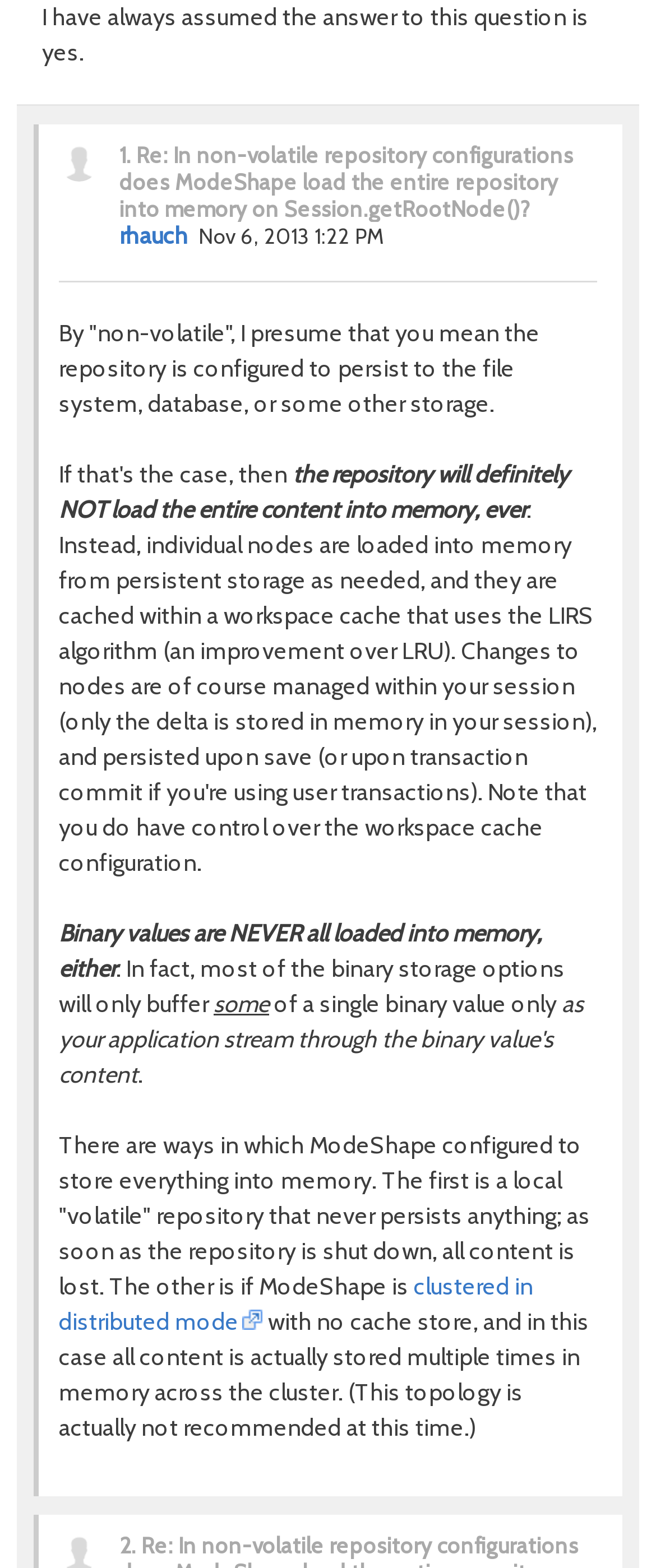Ascertain the bounding box coordinates for the UI element detailed here: "1.". The coordinates should be provided as [left, top, right, bottom] with each value being a float between 0 and 1.

[0.182, 0.09, 0.2, 0.107]